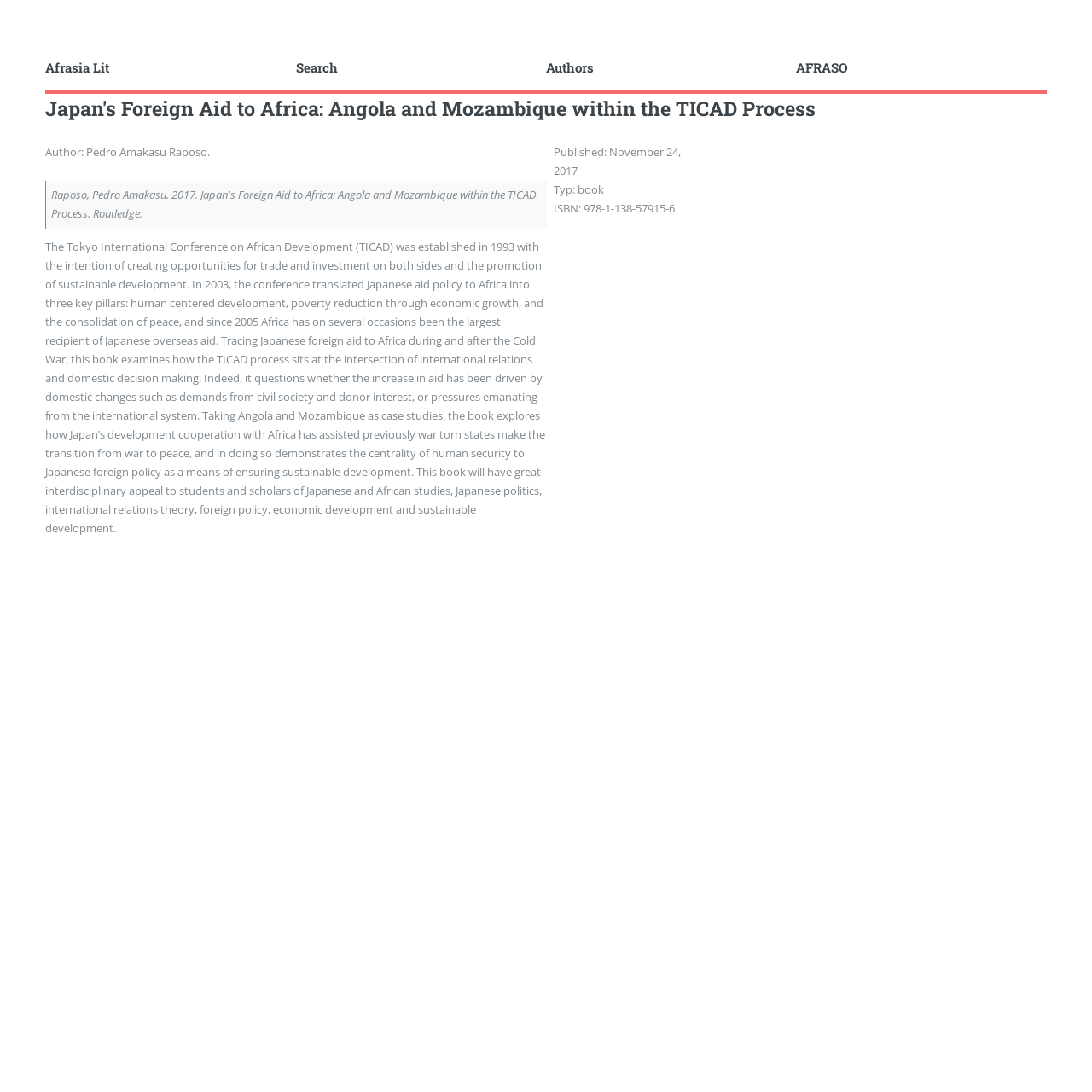Write an exhaustive caption that covers the webpage's main aspects.

The webpage is about a book titled "Japan's Foreign Aid to Africa: Angola and Mozambique within the TICAD Process" by author Pedro Amakasu Raposo. At the top, there are four links: "Afrasia Lit", "Search", "Authors", and "AFRASO", aligned horizontally. 

Below the links, the book title is displayed as a heading. Underneath the title, the author's name is shown. The main content of the page is a descriptive text about the book, which explains the book's focus on Japanese foreign aid to Africa, specifically in Angola and Mozambique, and its relation to sustainable development and human security. 

On the right side of the page, there are three lines of text providing additional information about the book: the publication date, the type of publication (book), and the ISBN number.